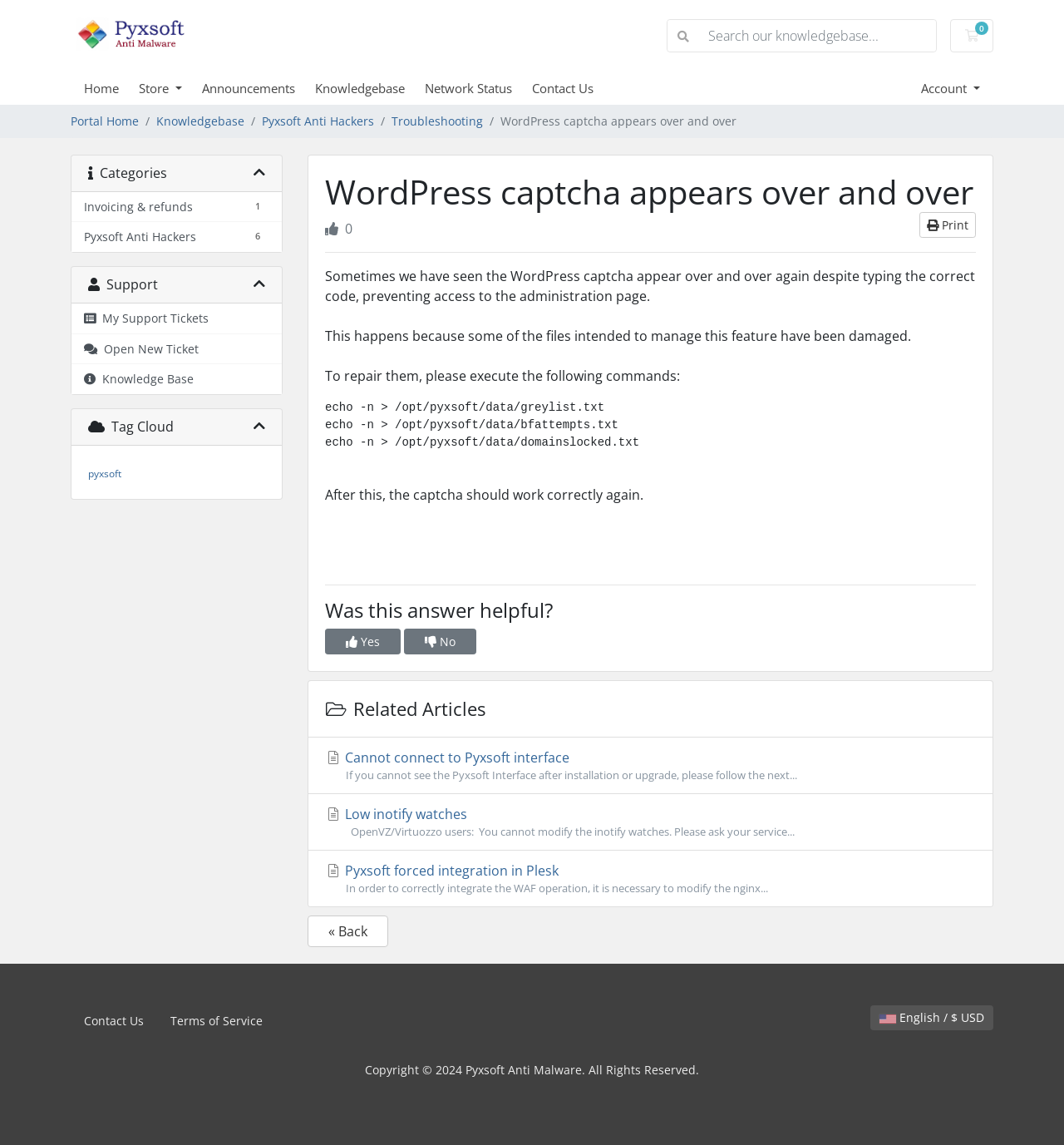Find the bounding box coordinates of the clickable region needed to perform the following instruction: "Print the article". The coordinates should be provided as four float numbers between 0 and 1, i.e., [left, top, right, bottom].

[0.864, 0.185, 0.917, 0.207]